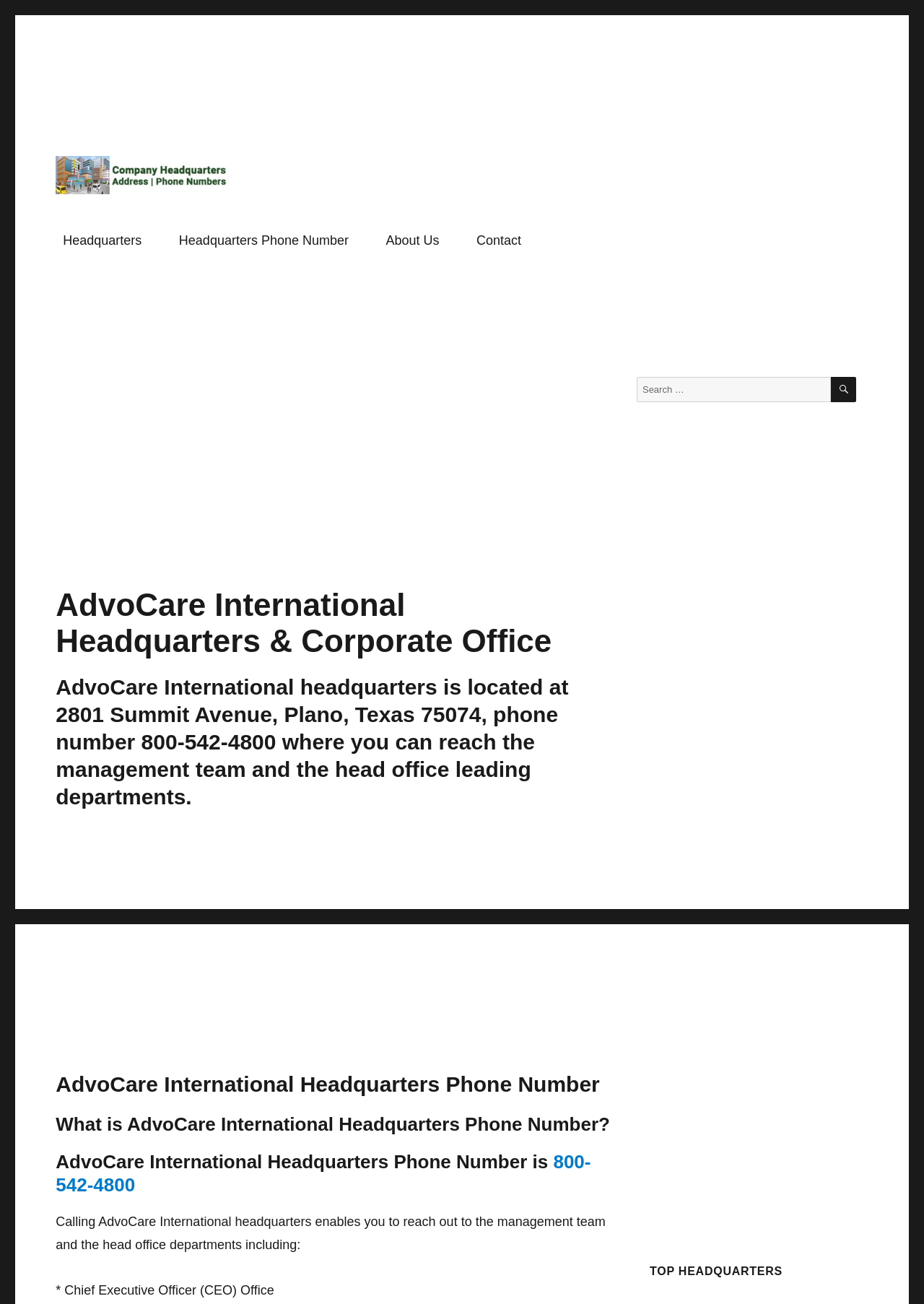Locate the bounding box for the described UI element: "About Us". Ensure the coordinates are four float numbers between 0 and 1, formatted as [left, top, right, bottom].

[0.405, 0.172, 0.488, 0.198]